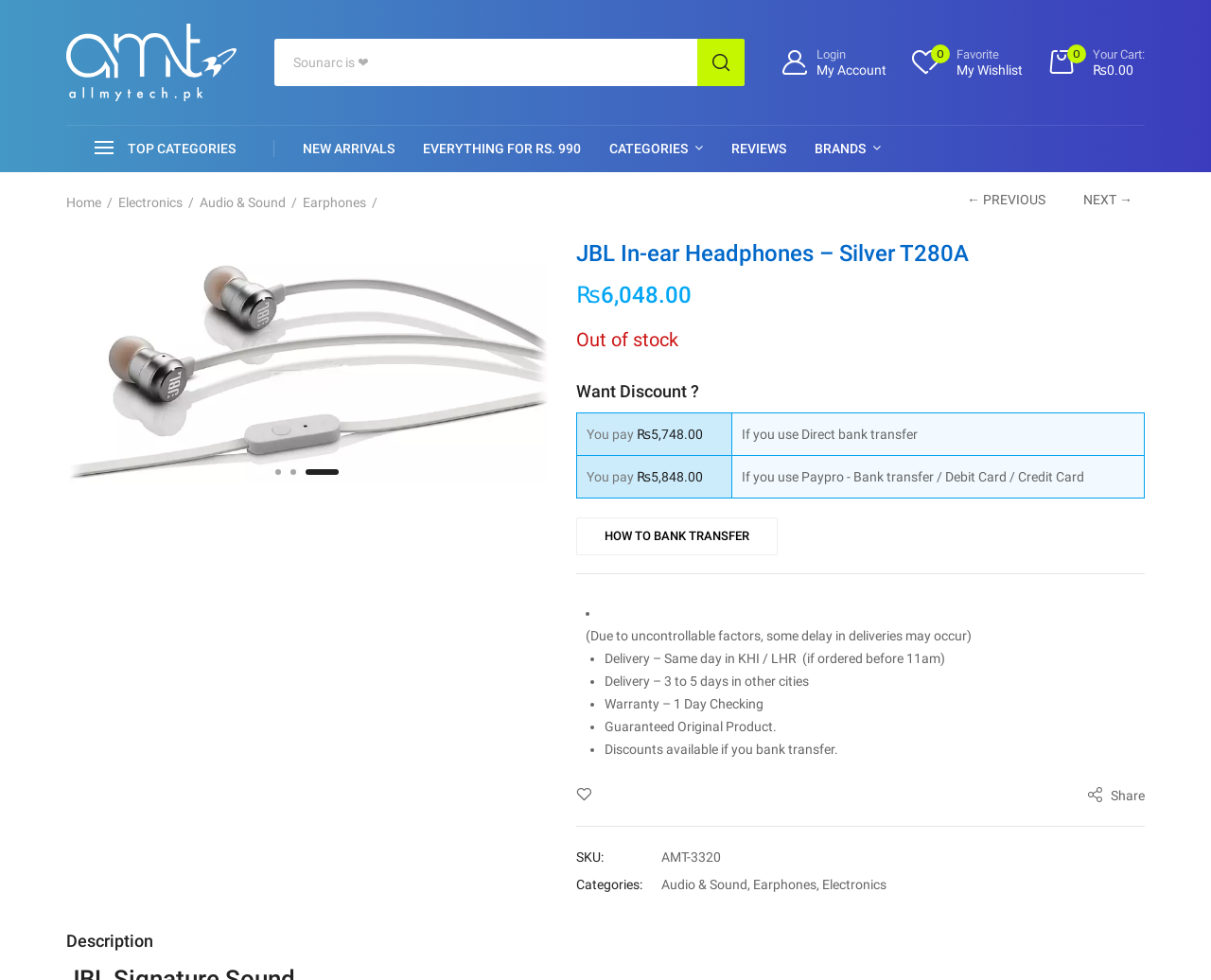What is the price of the JBL In-ear Headphones?
Give a single word or phrase answer based on the content of the image.

₨6,048.00